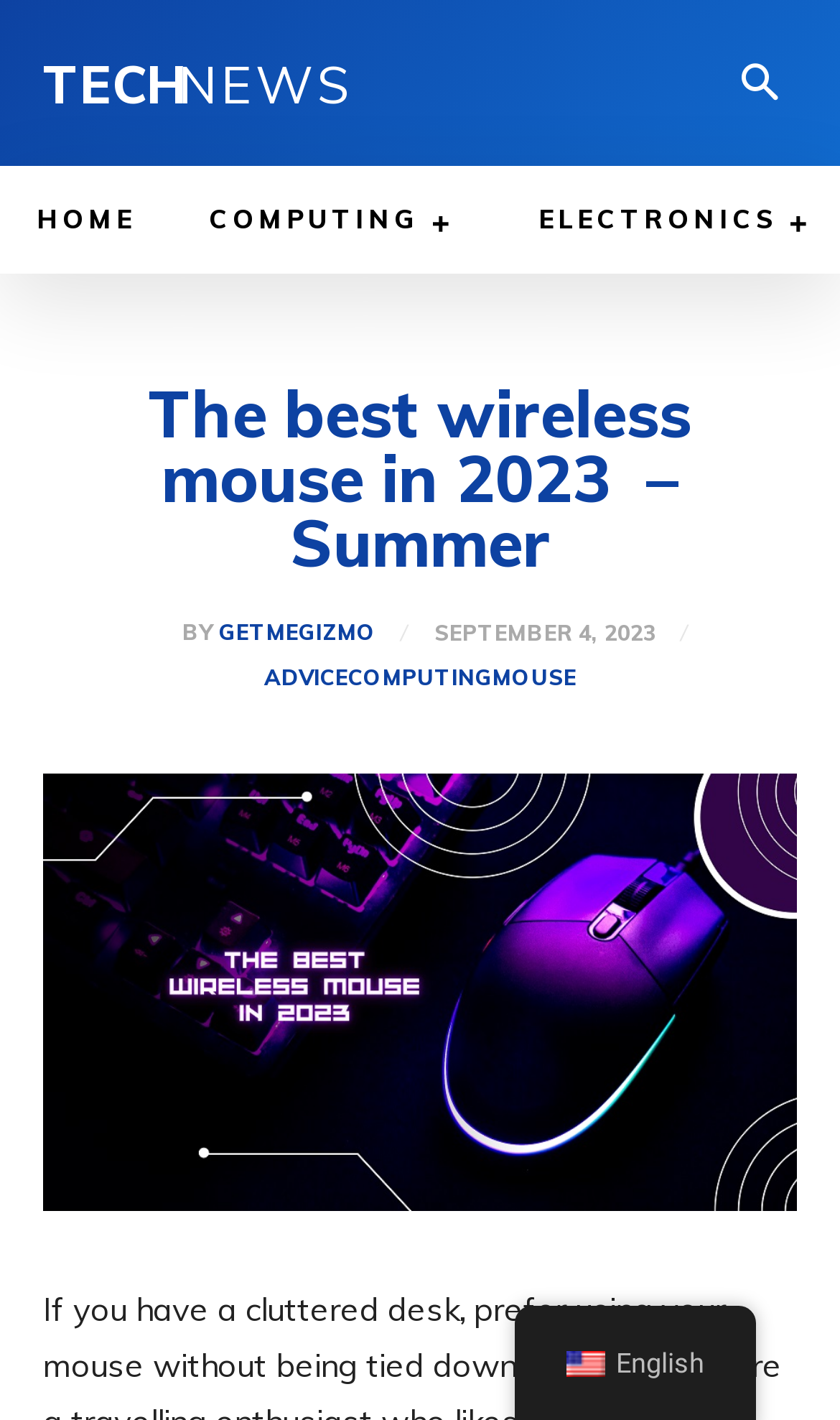Find the bounding box coordinates of the clickable area required to complete the following action: "Click on TECH NEWS".

[0.051, 0.04, 0.635, 0.077]